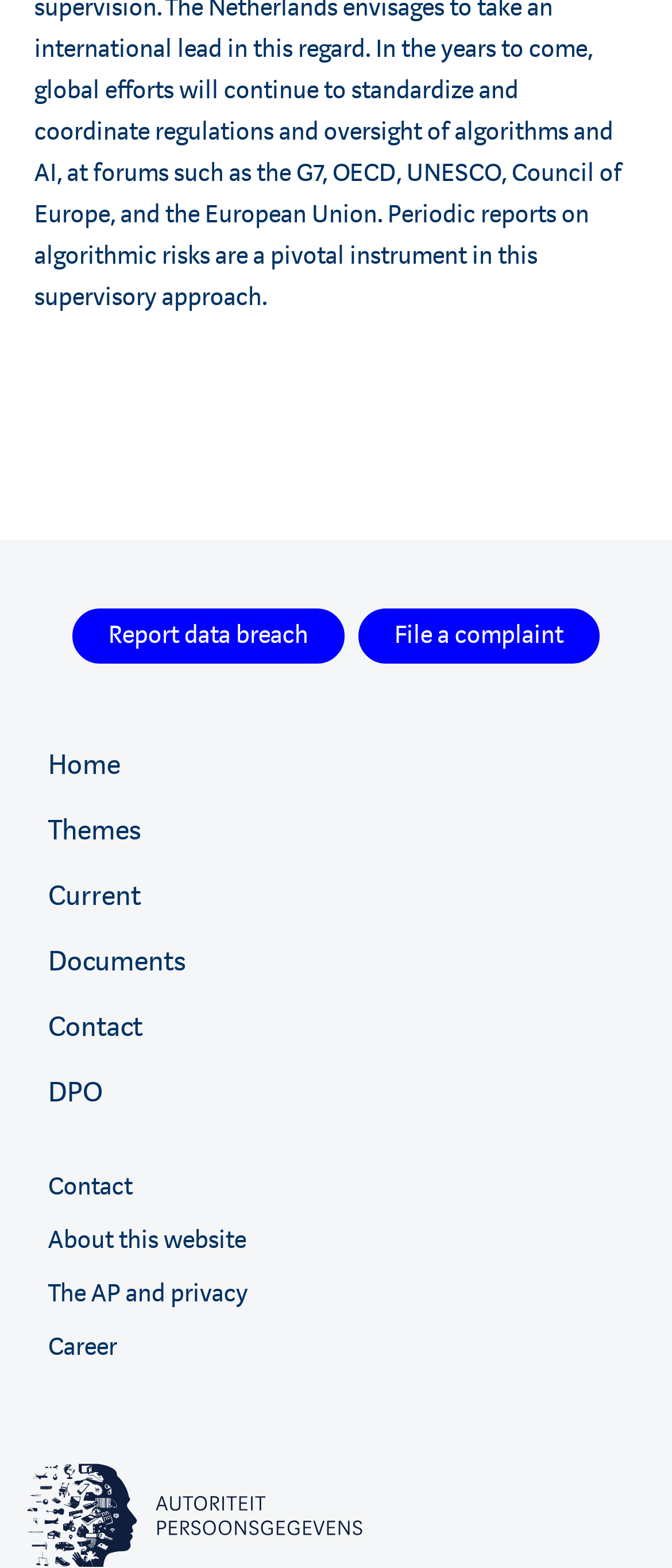Please find the bounding box coordinates of the element's region to be clicked to carry out this instruction: "Learn about the AP and privacy".

[0.072, 0.78, 0.367, 0.801]